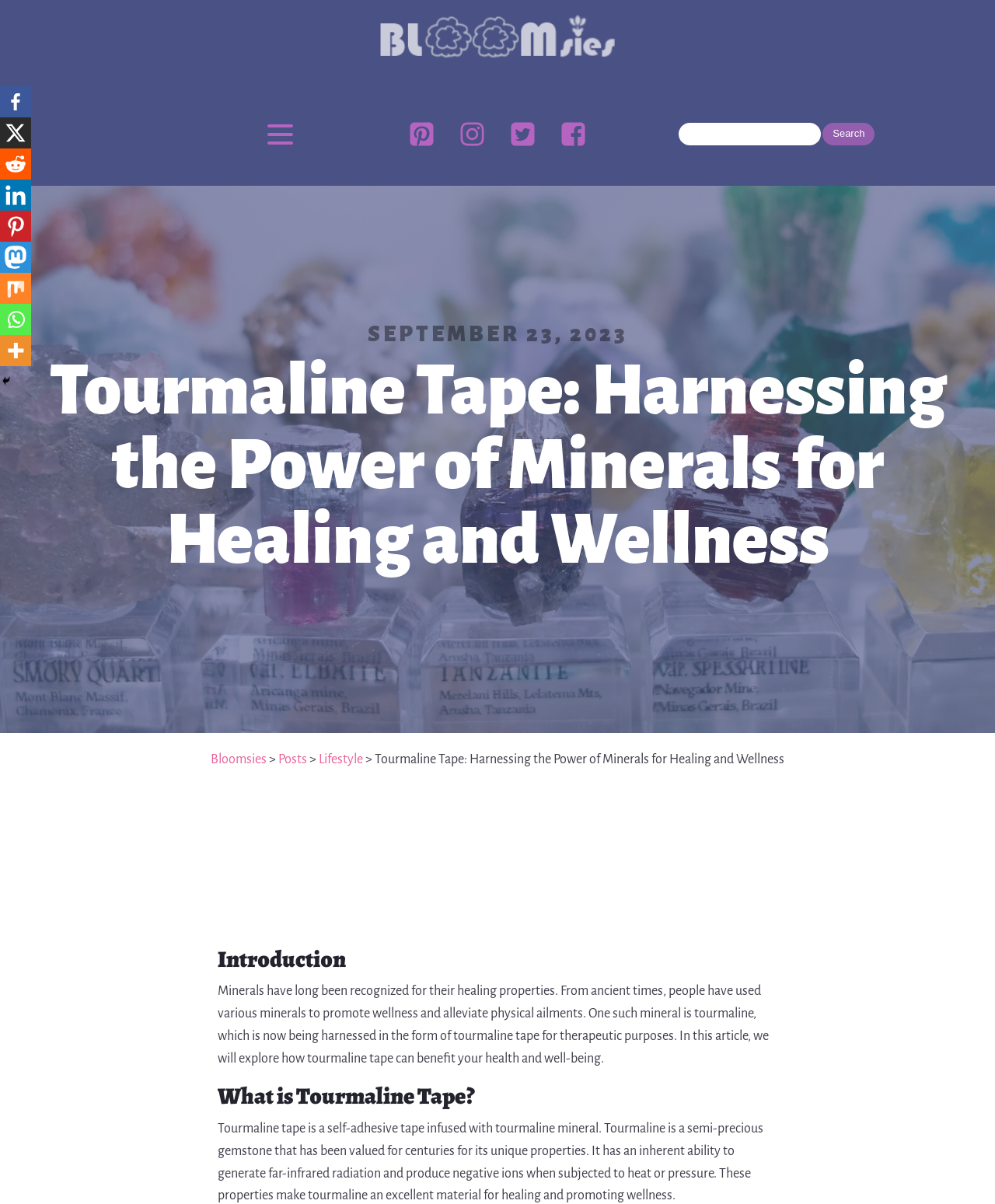Please identify the bounding box coordinates of the clickable area that will fulfill the following instruction: "Read the introduction". The coordinates should be in the format of four float numbers between 0 and 1, i.e., [left, top, right, bottom].

[0.219, 0.786, 0.781, 0.807]